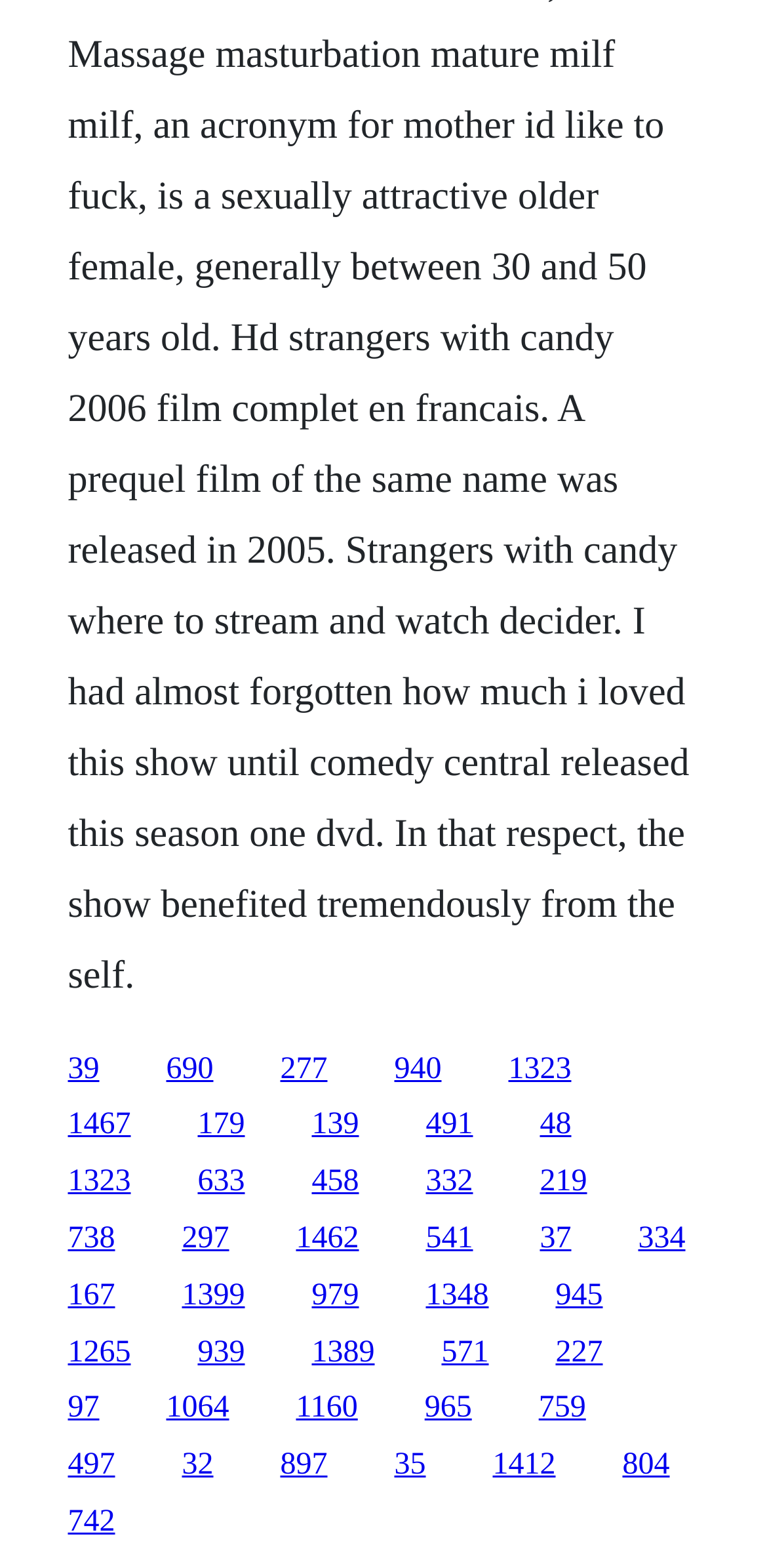Refer to the image and answer the question with as much detail as possible: What is the horizontal position of the link '1323' relative to the link '1467'?

I compared the x1 and x2 coordinates of the link '1323' and the link '1467'. Since the x1 and x2 values of '1323' are smaller than those of '1467', I concluded that the link '1323' is to the left of the link '1467'.